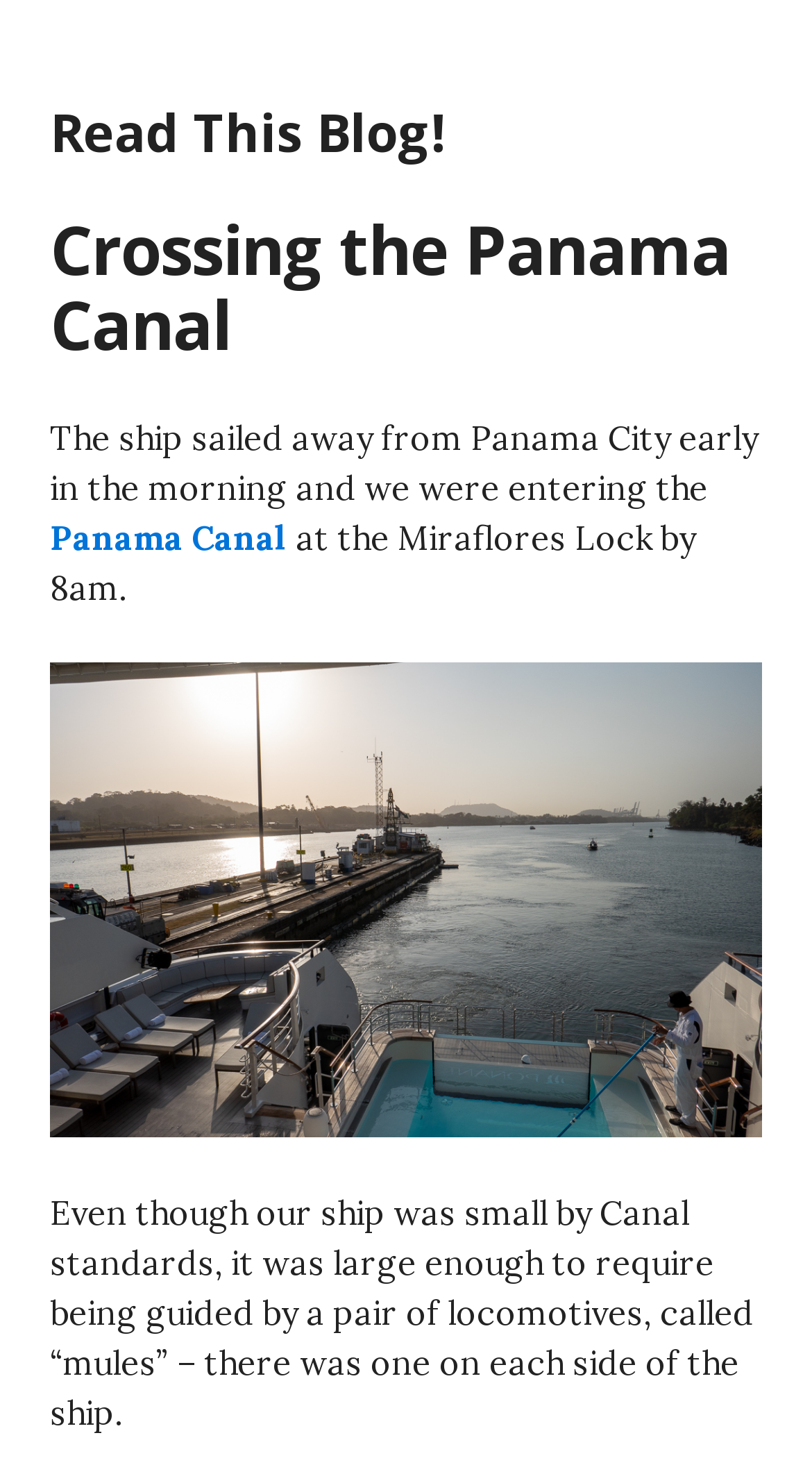What is the name of the city where the ship sailed from?
Answer the question with as much detail as possible.

The text mentions that the ship sailed away from Panama City early in the morning, indicating that Panama City is the city where the ship started its journey.